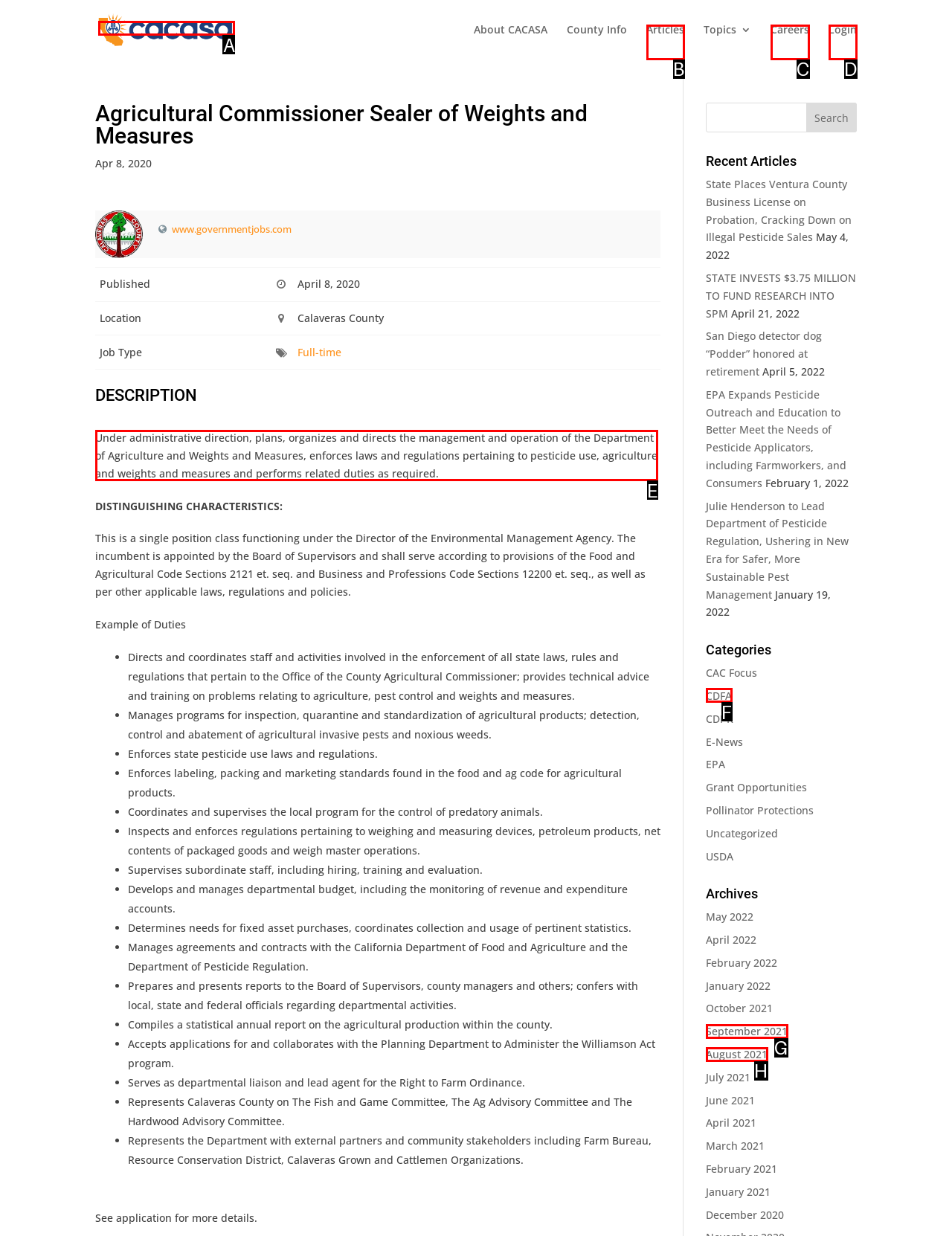Select the HTML element that should be clicked to accomplish the task: View job description Reply with the corresponding letter of the option.

E